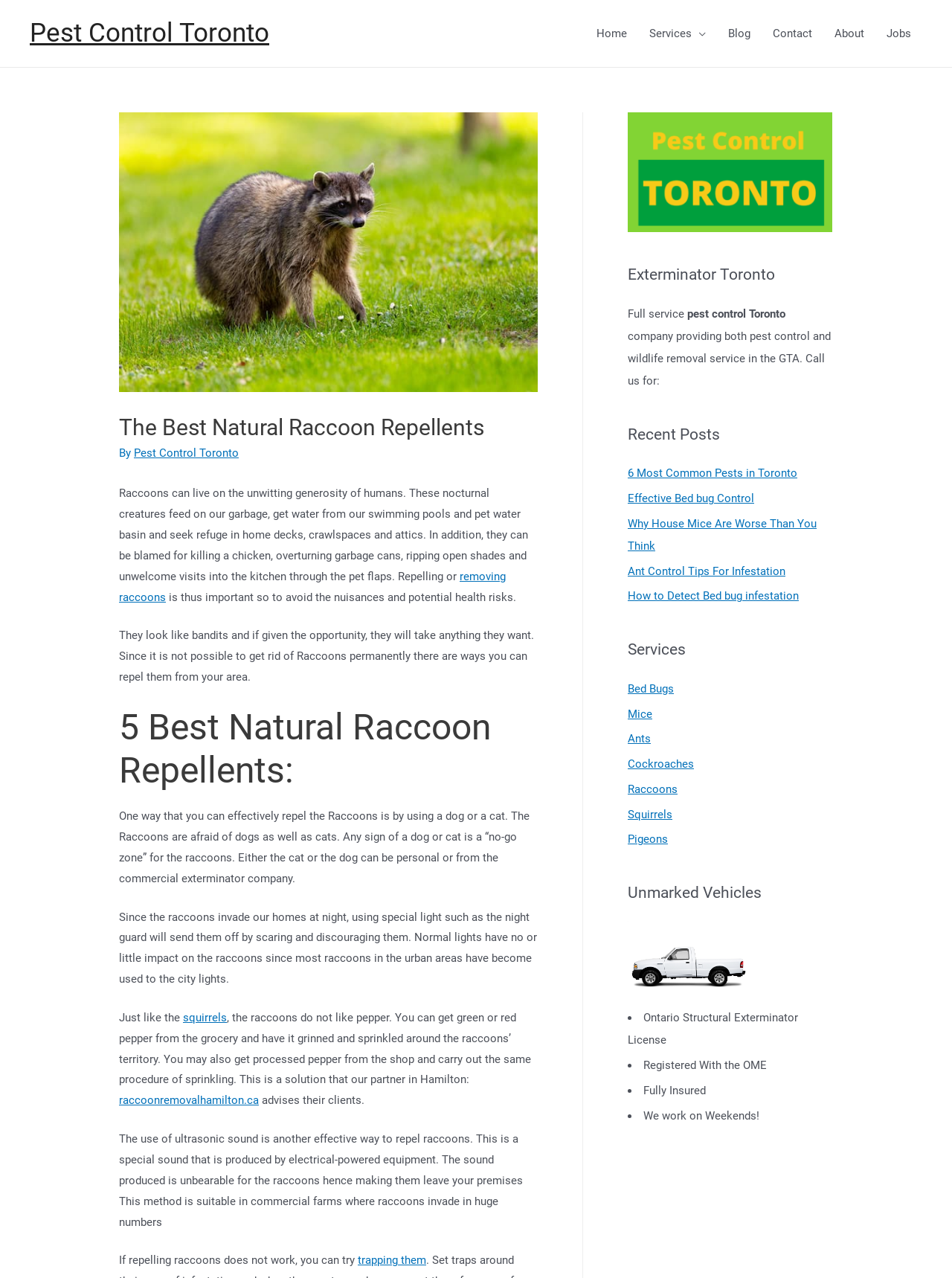Find and provide the bounding box coordinates for the UI element described with: "Bed Bugs".

[0.659, 0.534, 0.708, 0.544]